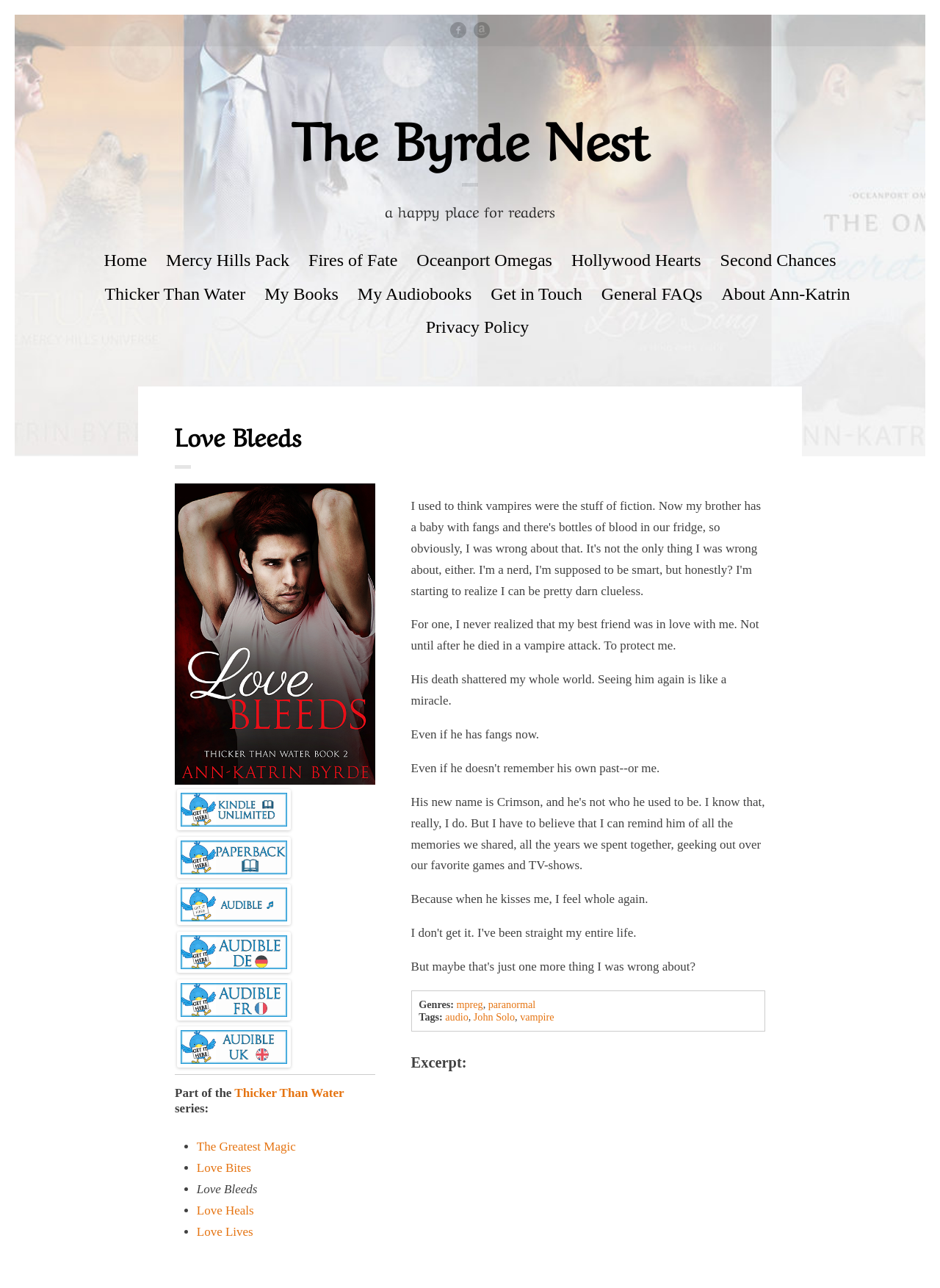Show the bounding box coordinates of the region that should be clicked to follow the instruction: "Click on the link to sign in with or."

None